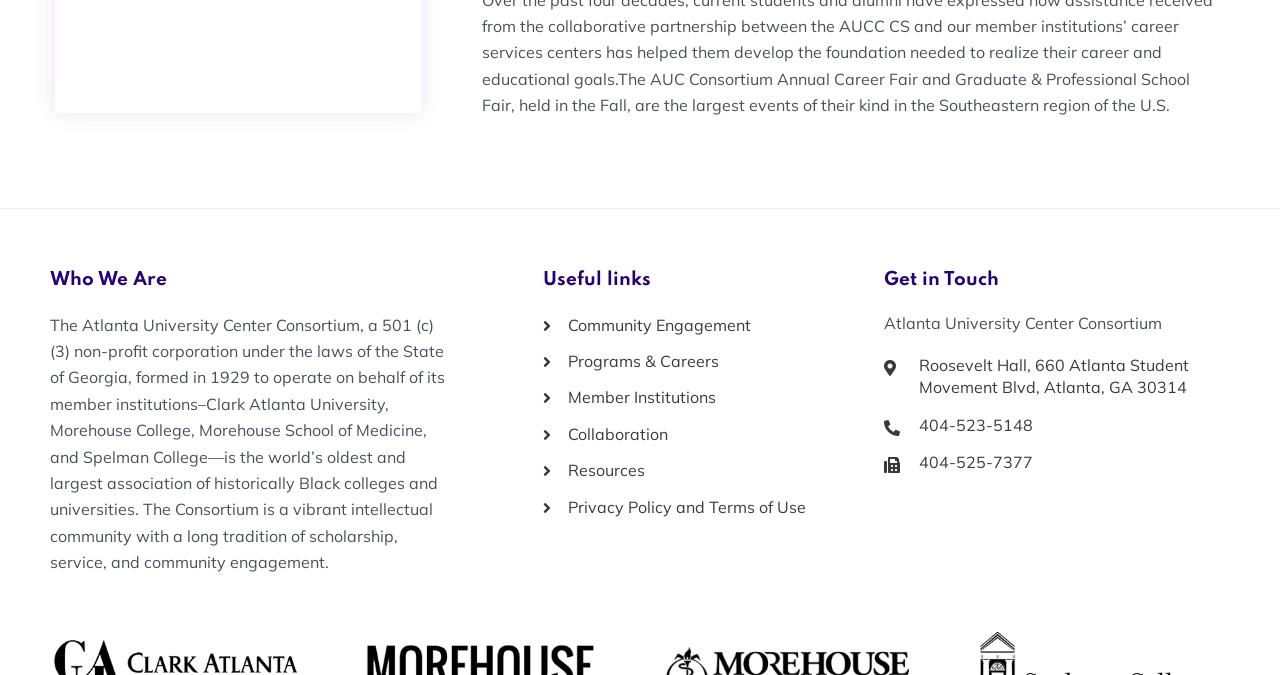Using the provided description Member Institutions, find the bounding box coordinates for the UI element. Provide the coordinates in (top-left x, top-left y, bottom-right x, bottom-right y) format, ensuring all values are between 0 and 1.

[0.424, 0.569, 0.675, 0.608]